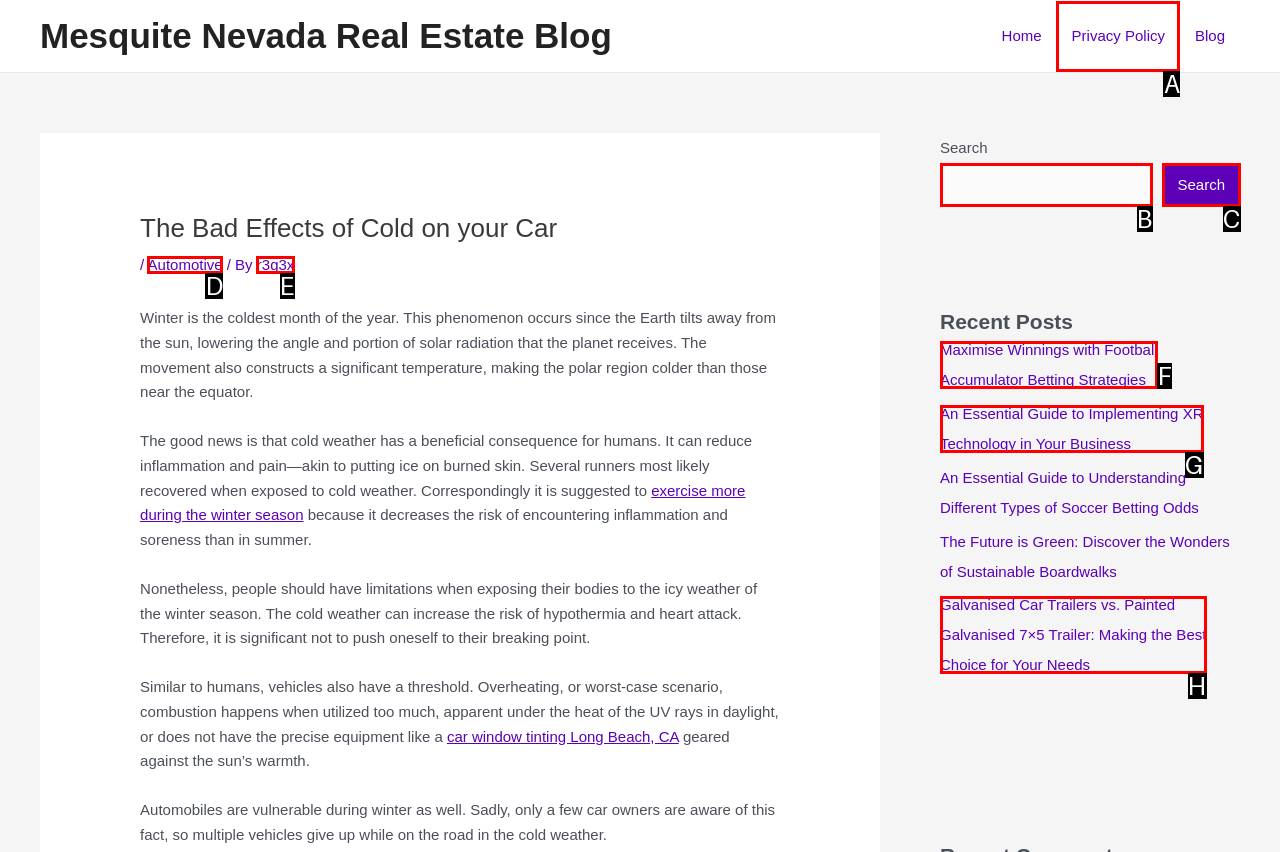Which option corresponds to the following element description: Automotive?
Please provide the letter of the correct choice.

D